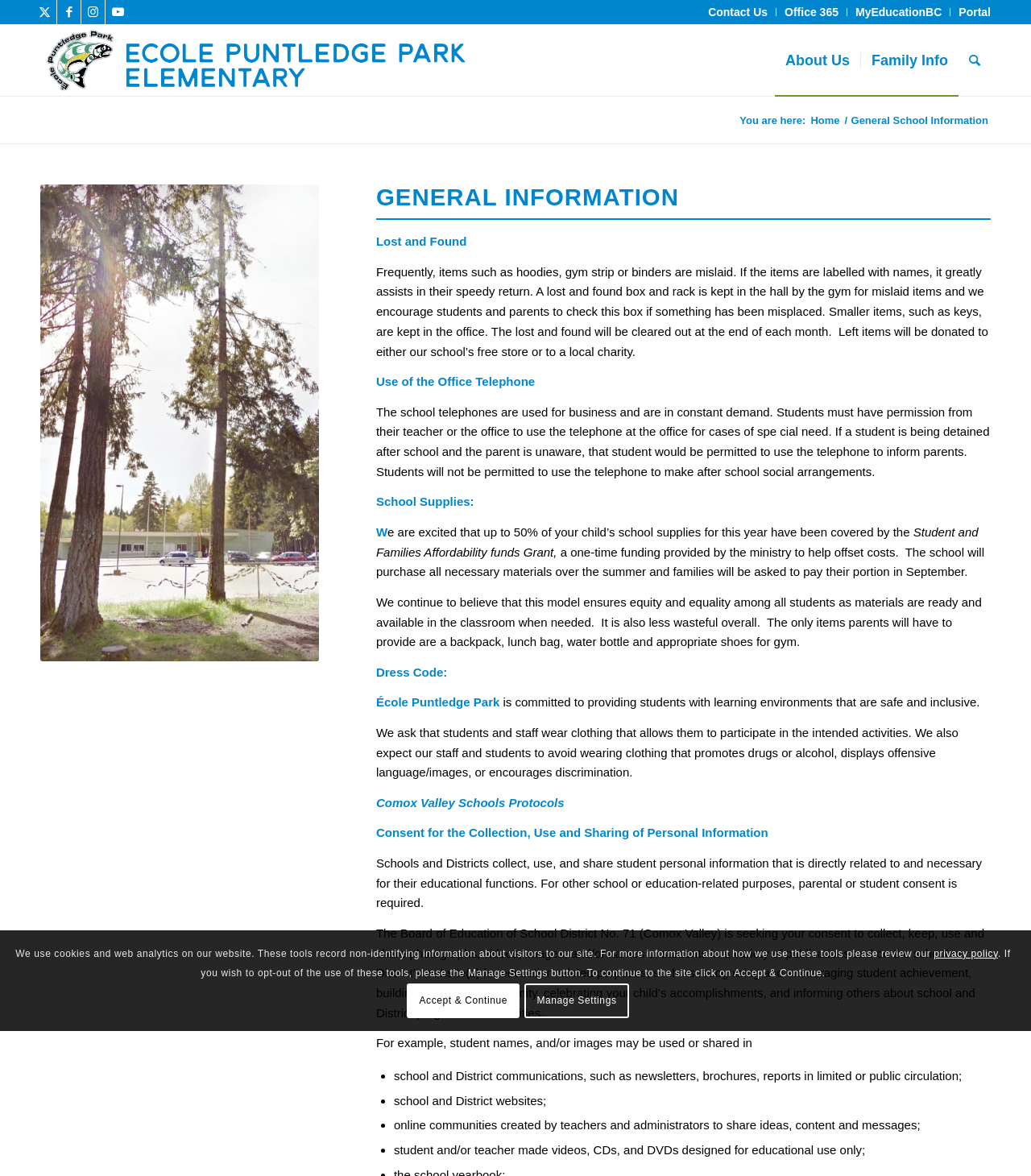Find the bounding box coordinates for the area that should be clicked to accomplish the instruction: "Click on Contact Us".

[0.679, 0.007, 0.753, 0.014]